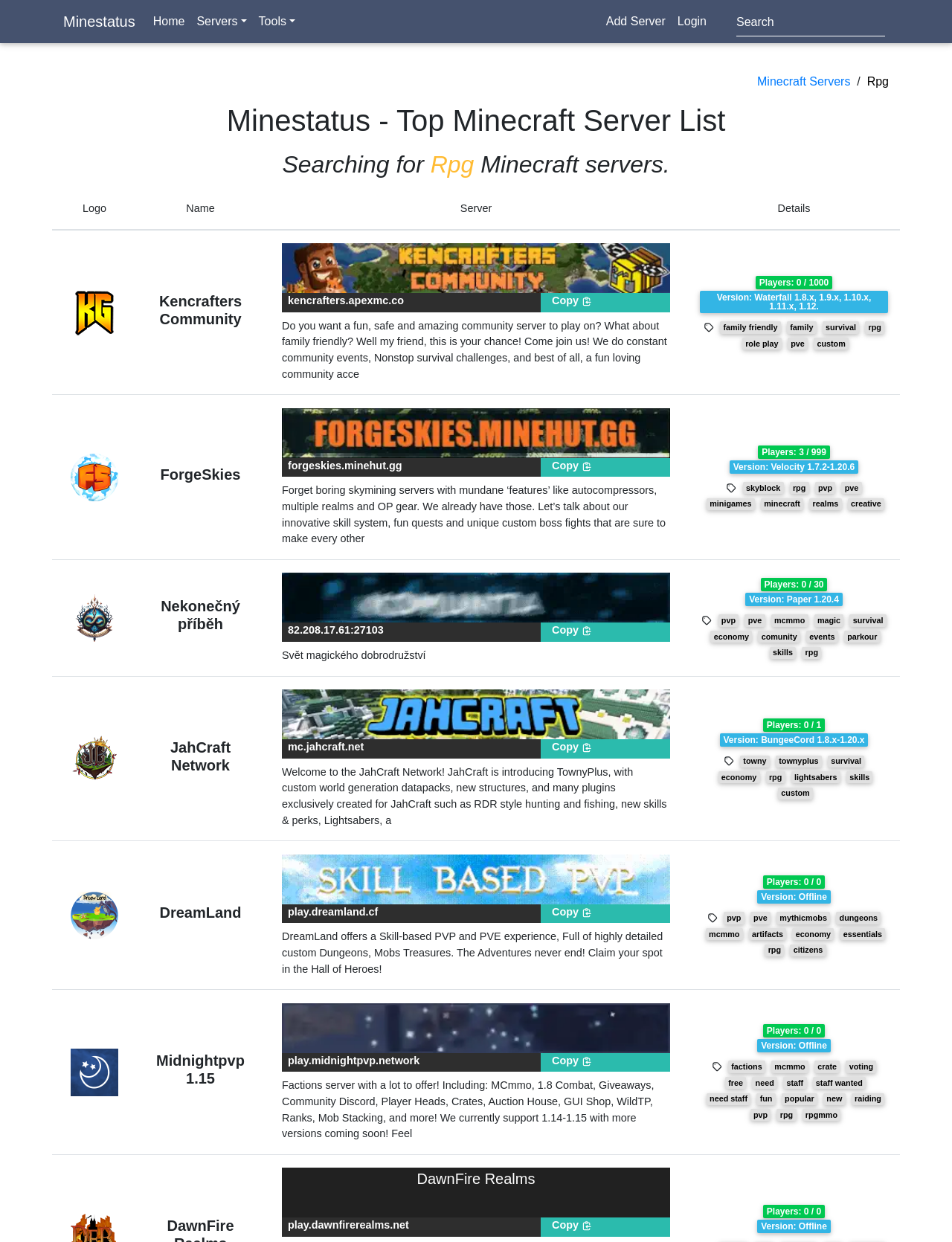Locate the bounding box coordinates of the element that should be clicked to execute the following instruction: "Search for something".

None